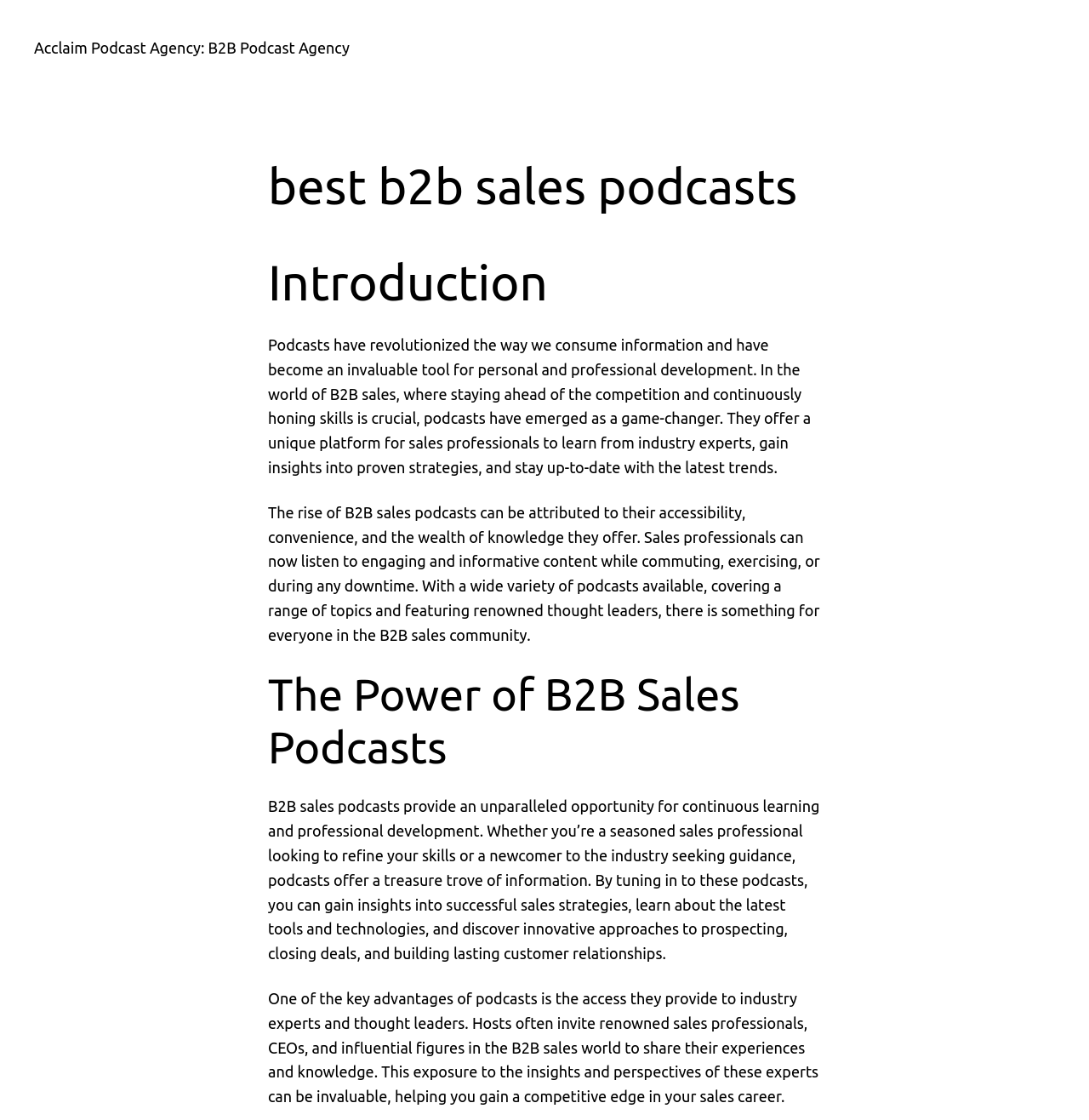Generate an in-depth caption that captures all aspects of the webpage.

The webpage is about the importance of B2B sales podcasts for personal and professional development. At the top, there is a link to "Acclaim Podcast Agency: B2B Podcast Agency" and a heading that reads "best b2b sales podcasts". Below this, there is another heading that says "Introduction". 

Following the introduction heading, there is a block of text that explains how podcasts have revolutionized the way people consume information and have become a valuable tool for personal and professional development in the world of B2B sales. This text is positioned in the middle of the page, spanning from the left to the right side.

Below this text, there is another block of text that discusses the rise of B2B sales podcasts, attributing it to their accessibility, convenience, and the wealth of knowledge they offer. This text is also positioned in the middle of the page, spanning from the left to the right side, and is located below the previous block of text.

Further down, there is a heading that reads "The Power of B2B Sales Podcasts". Below this heading, there are two blocks of text. The first block explains how B2B sales podcasts provide an opportunity for continuous learning and professional development, offering insights into successful sales strategies, the latest tools and technologies, and innovative approaches to prospecting, closing deals, and building customer relationships. The second block highlights the advantage of podcasts in providing access to industry experts and thought leaders, allowing listeners to gain a competitive edge in their sales career. These two blocks of text are positioned in the middle of the page, spanning from the left to the right side, and are located below the previous heading.